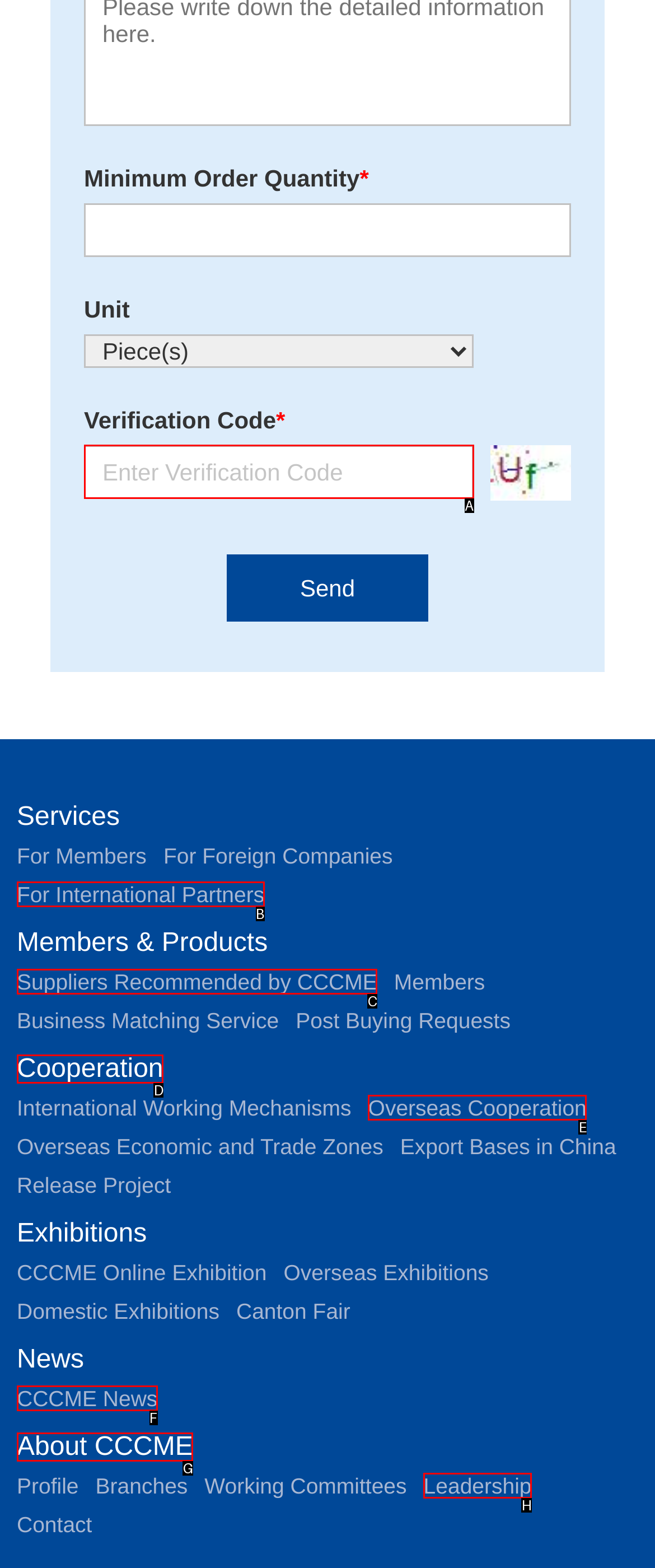Select the HTML element that matches the description: Suppliers Recommended by CCCME. Provide the letter of the chosen option as your answer.

C